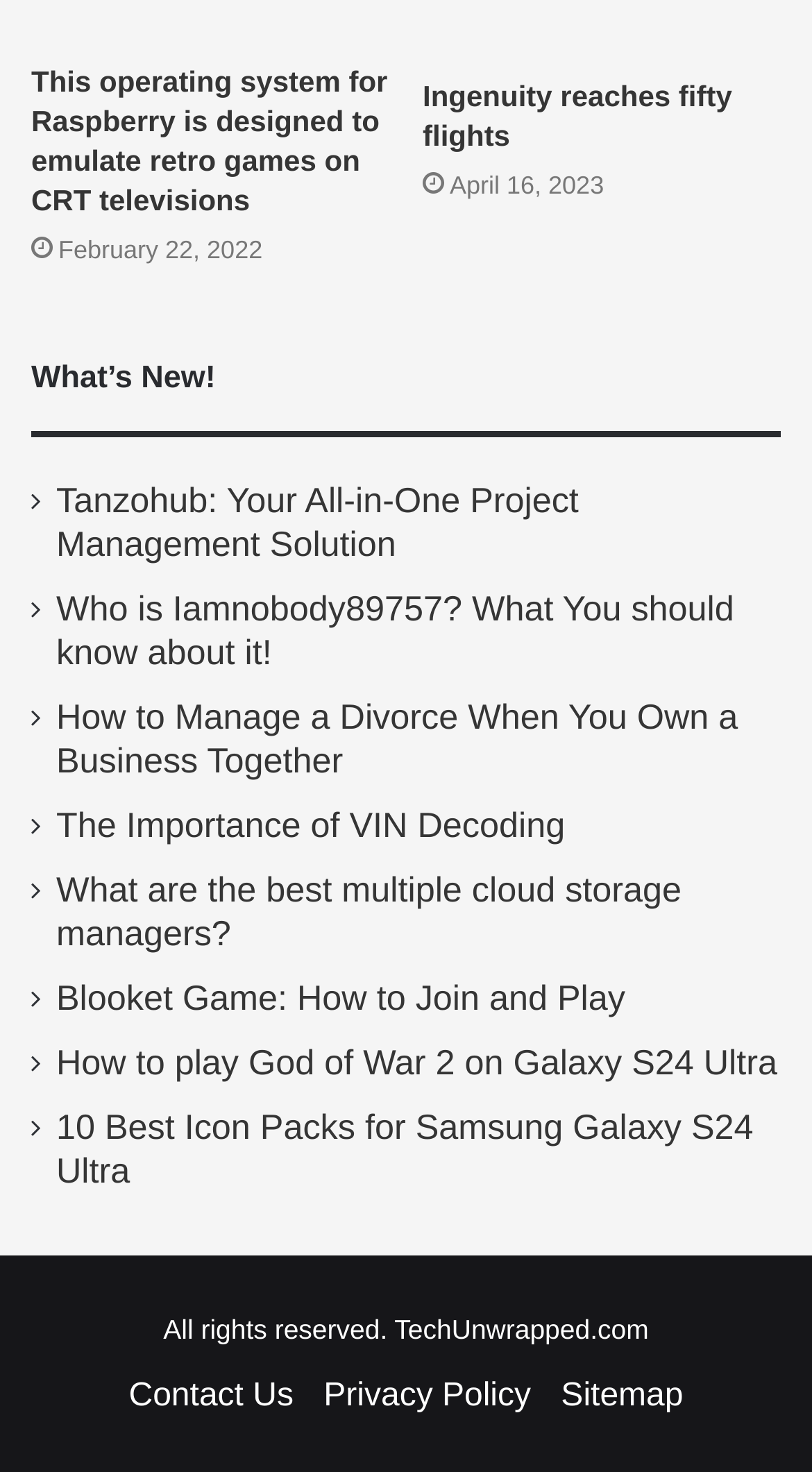What is the date of the 'Ingenuity reaches fifty flights' article?
Refer to the image and answer the question using a single word or phrase.

April 16, 2023